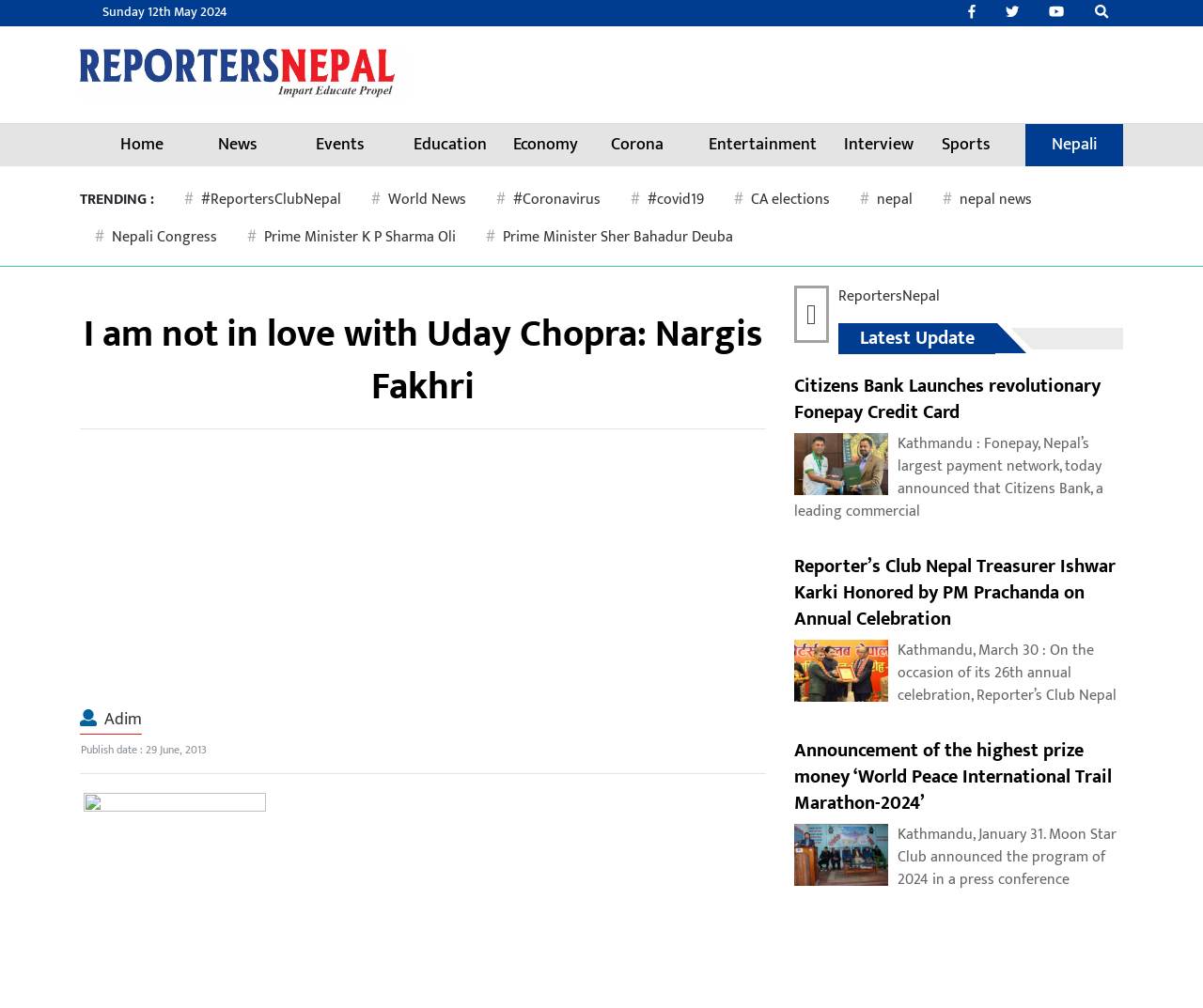What is the date displayed at the top of the webpage?
Using the image as a reference, give a one-word or short phrase answer.

Sunday 12th May 2024